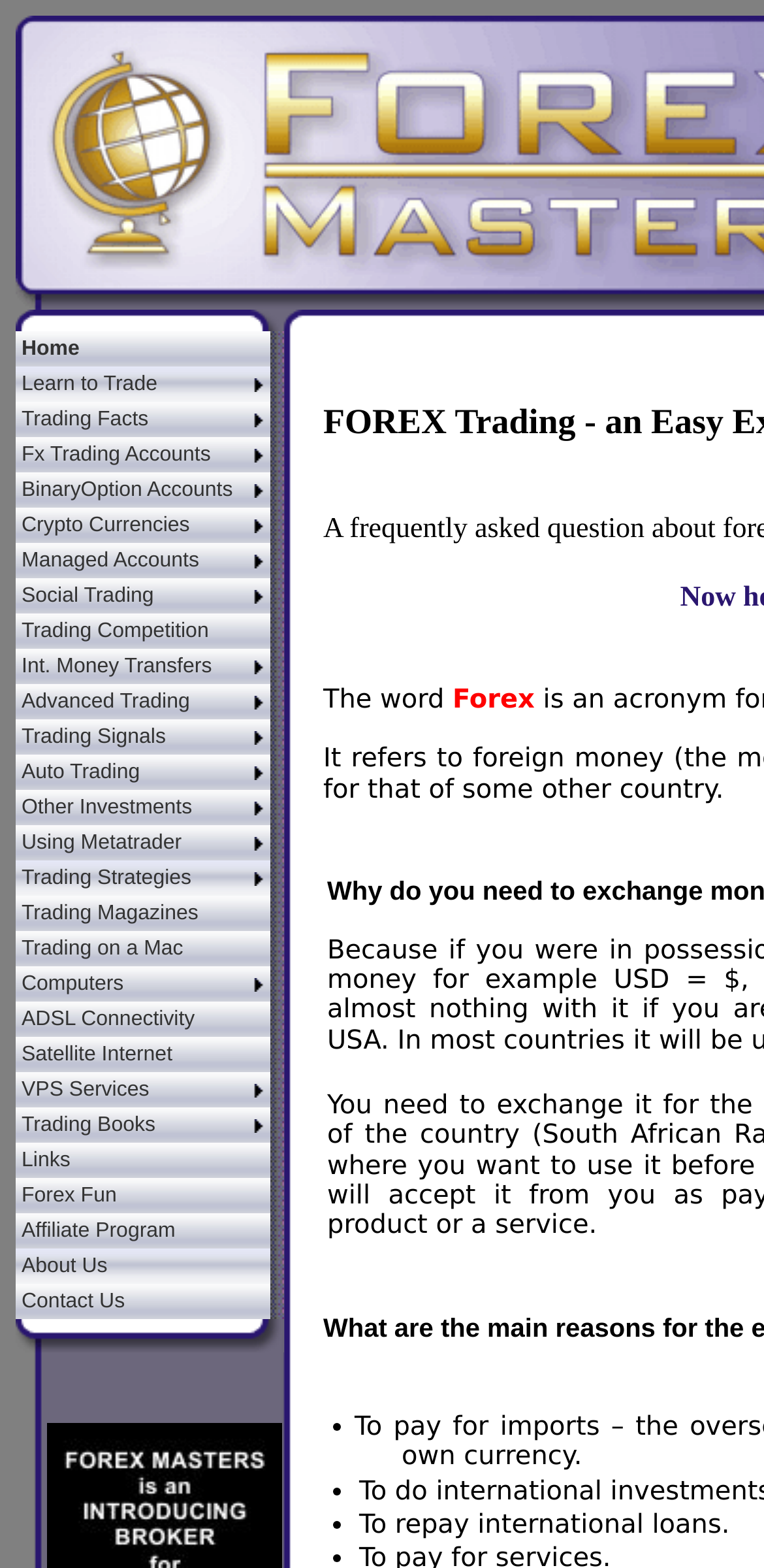Locate the bounding box coordinates of the segment that needs to be clicked to meet this instruction: "Click on Home".

[0.021, 0.211, 0.354, 0.234]